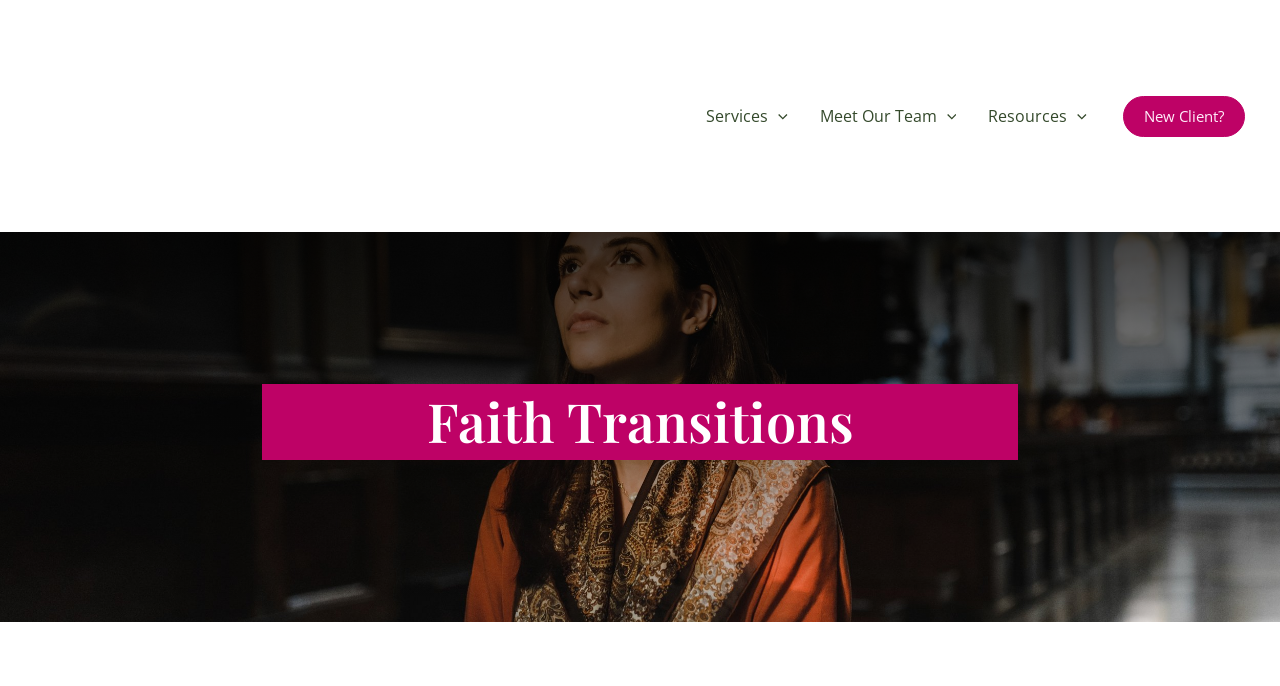Analyze the image and provide a detailed answer to the question: What is the purpose of the 'New Client?' link?

I inferred the purpose of the 'New Client?' link by its location and text content. It is likely a call-to-action for new clients to take some action, such as signing up or learning more about the counseling service.